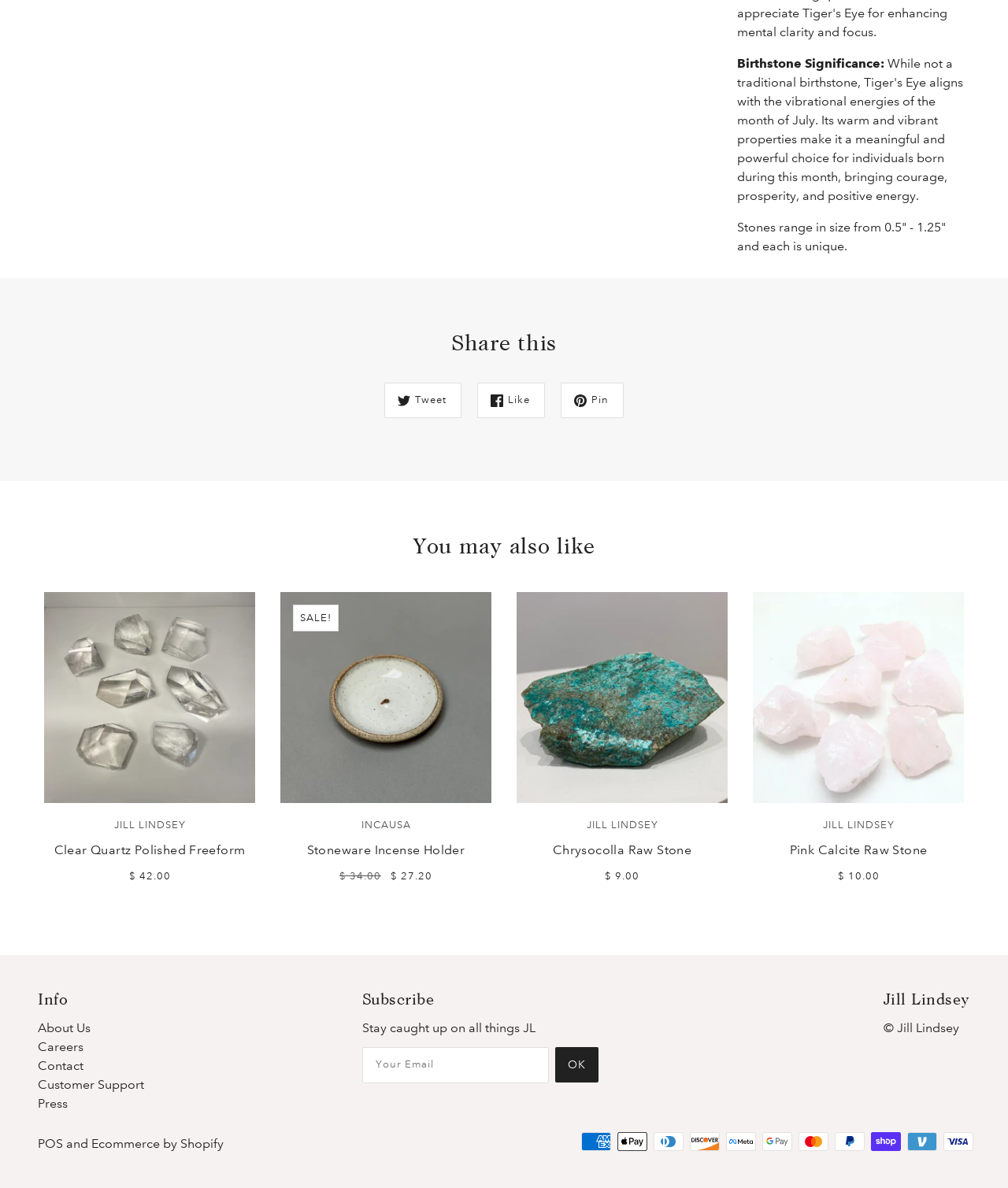Show the bounding box coordinates of the region that should be clicked to follow the instruction: "Subscribe to newsletter."

[0.359, 0.881, 0.544, 0.912]